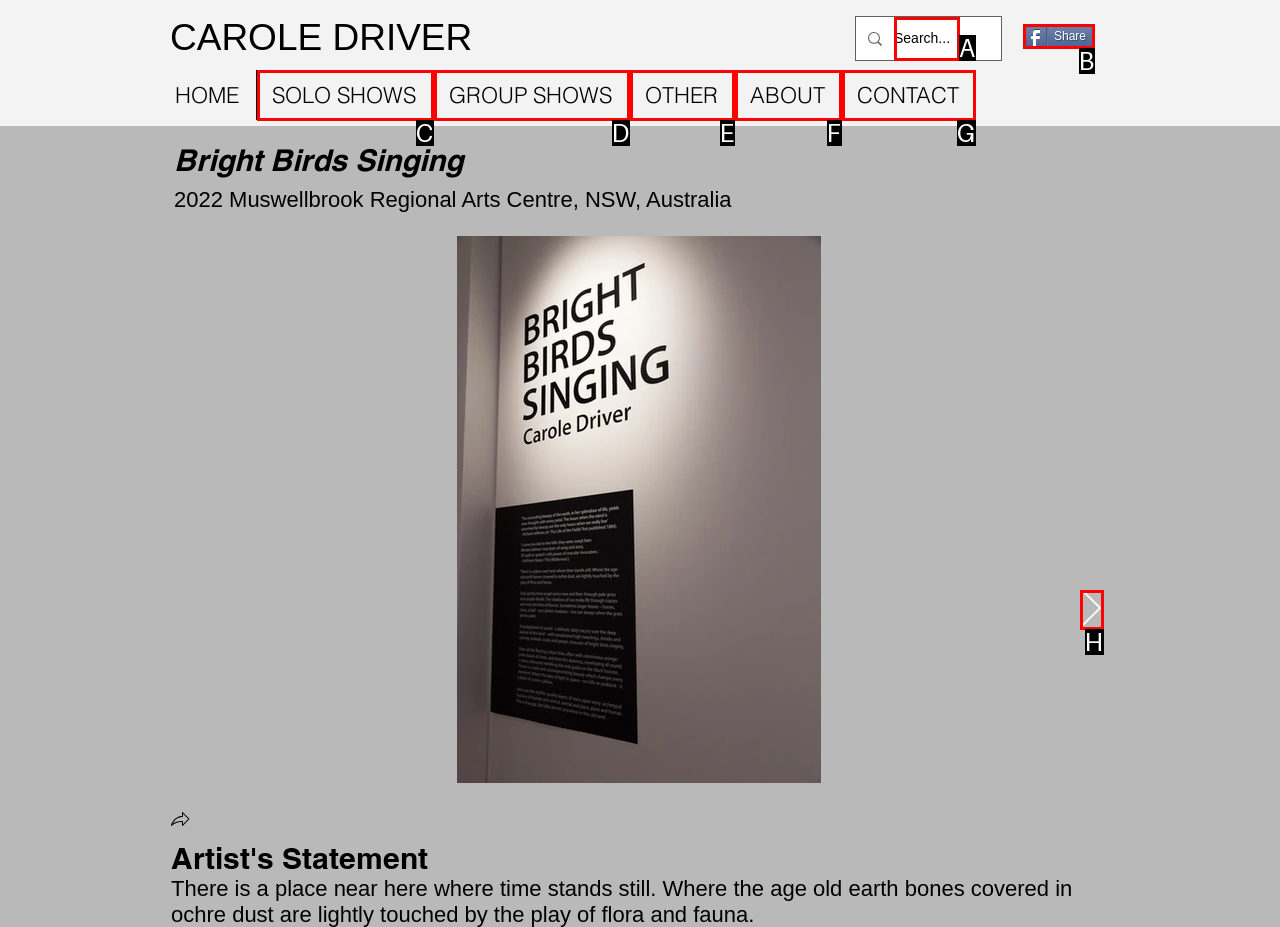Tell me which one HTML element best matches the description: aria-label="Search..." name="q" placeholder="Search..."
Answer with the option's letter from the given choices directly.

A